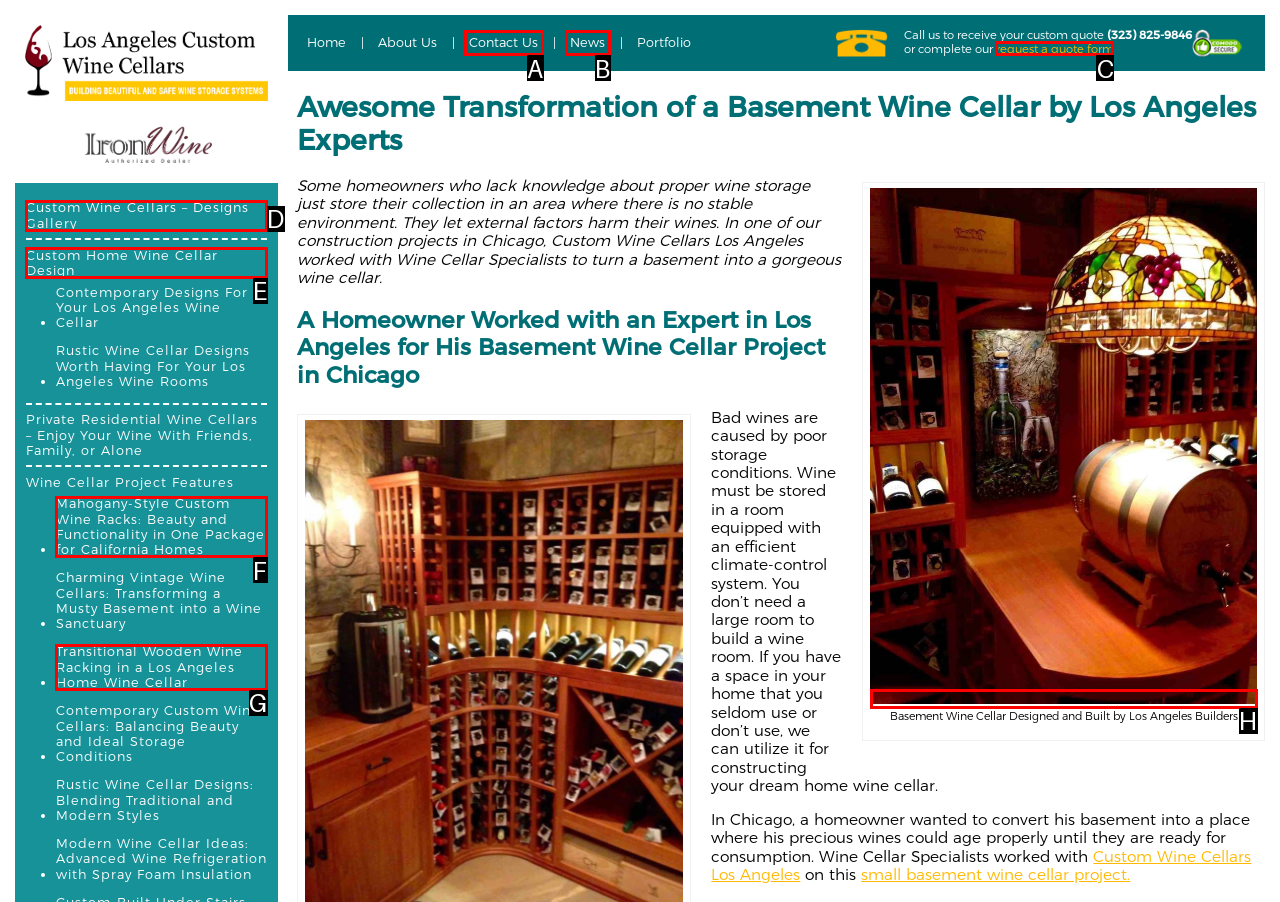Match the HTML element to the description: request a quote form. Respond with the letter of the correct option directly.

C